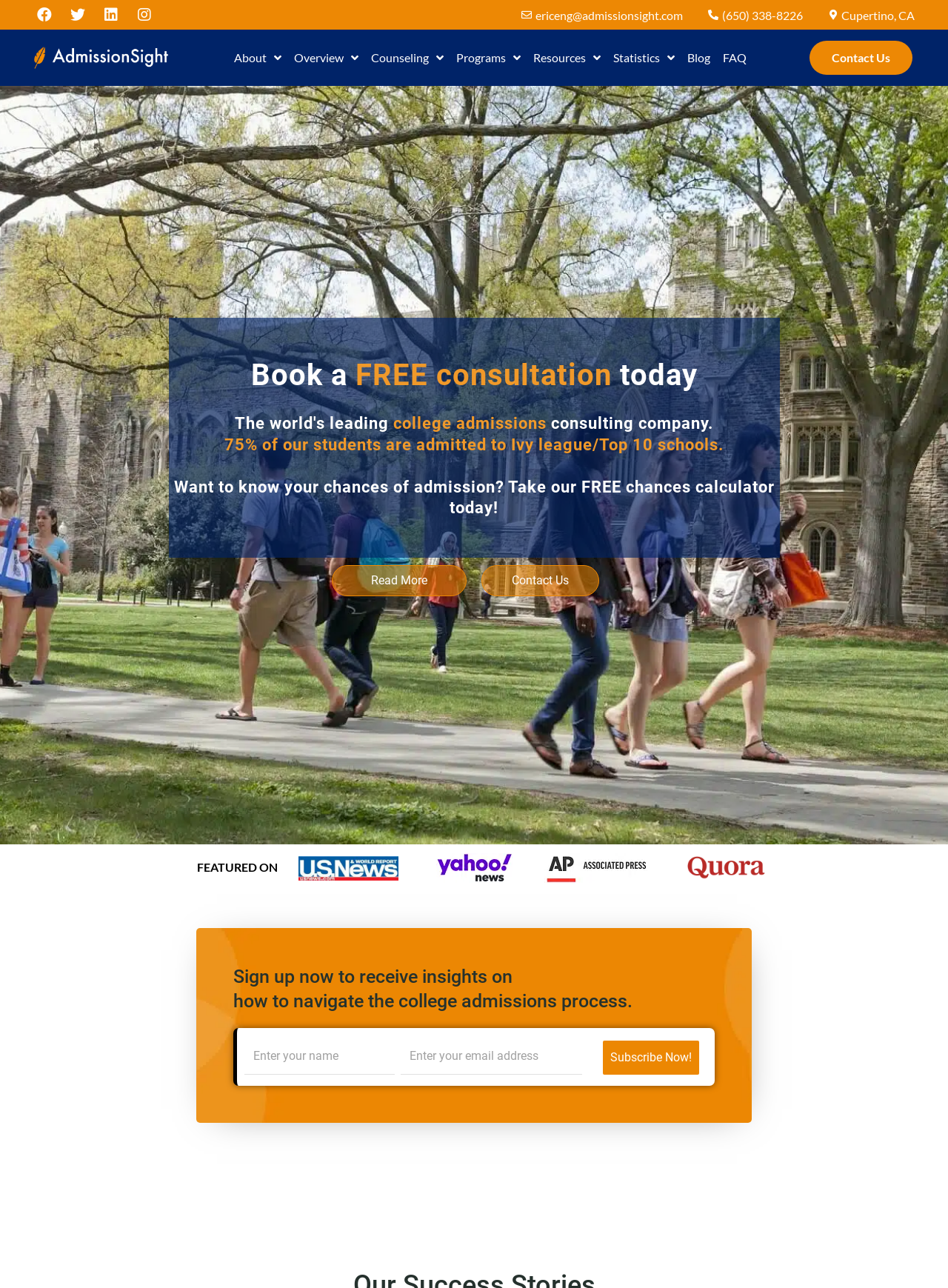What is the company's location?
Analyze the screenshot and provide a detailed answer to the question.

I found the company's location by looking at the static text element with the bounding box coordinates [0.887, 0.006, 0.965, 0.017], which contains the location 'Cupertino, CA'.